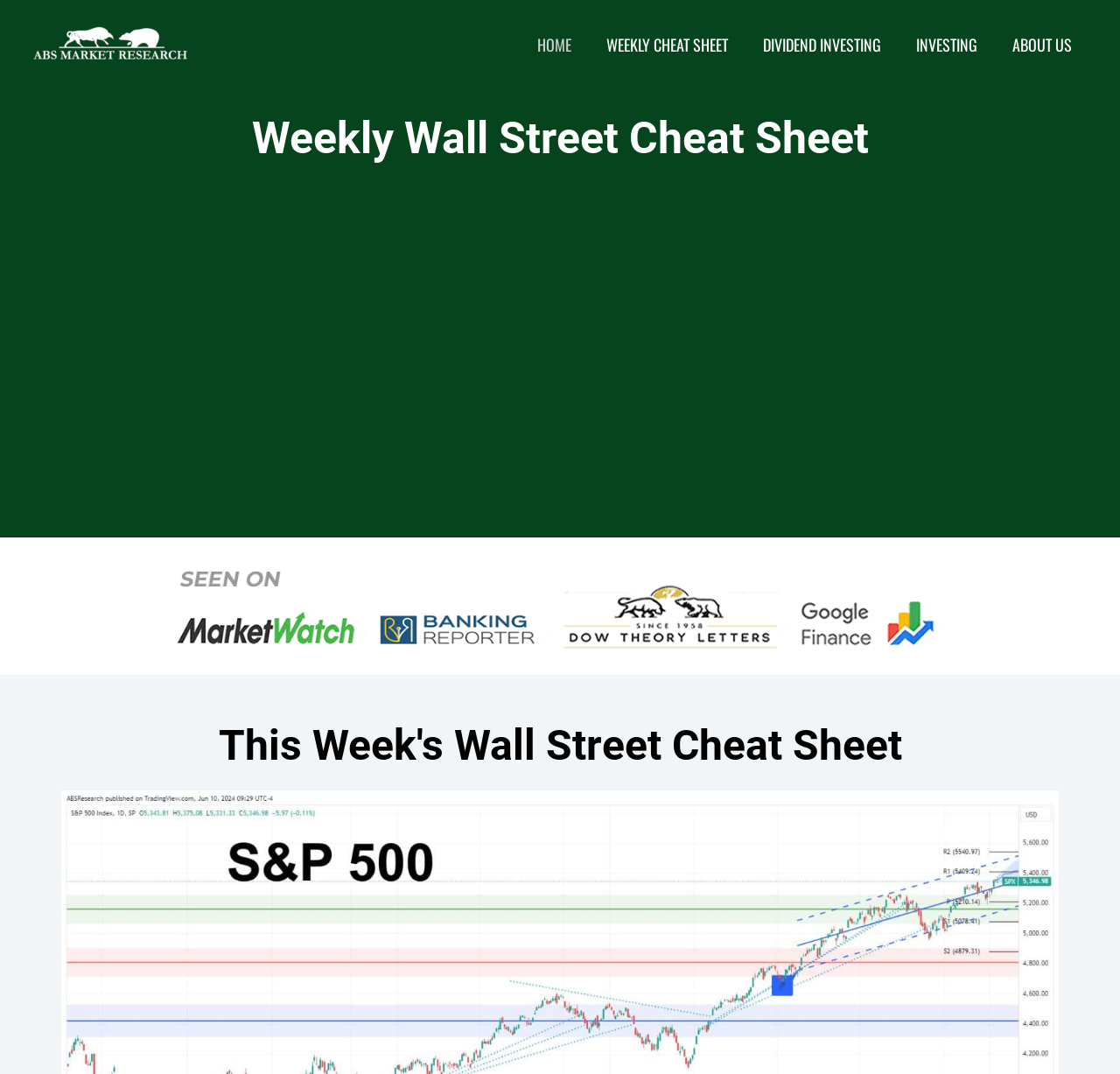What is the topic of the article linked at the bottom of the page?
Answer the question with a single word or phrase derived from the image.

Tech Titans Propel Market to New Heights